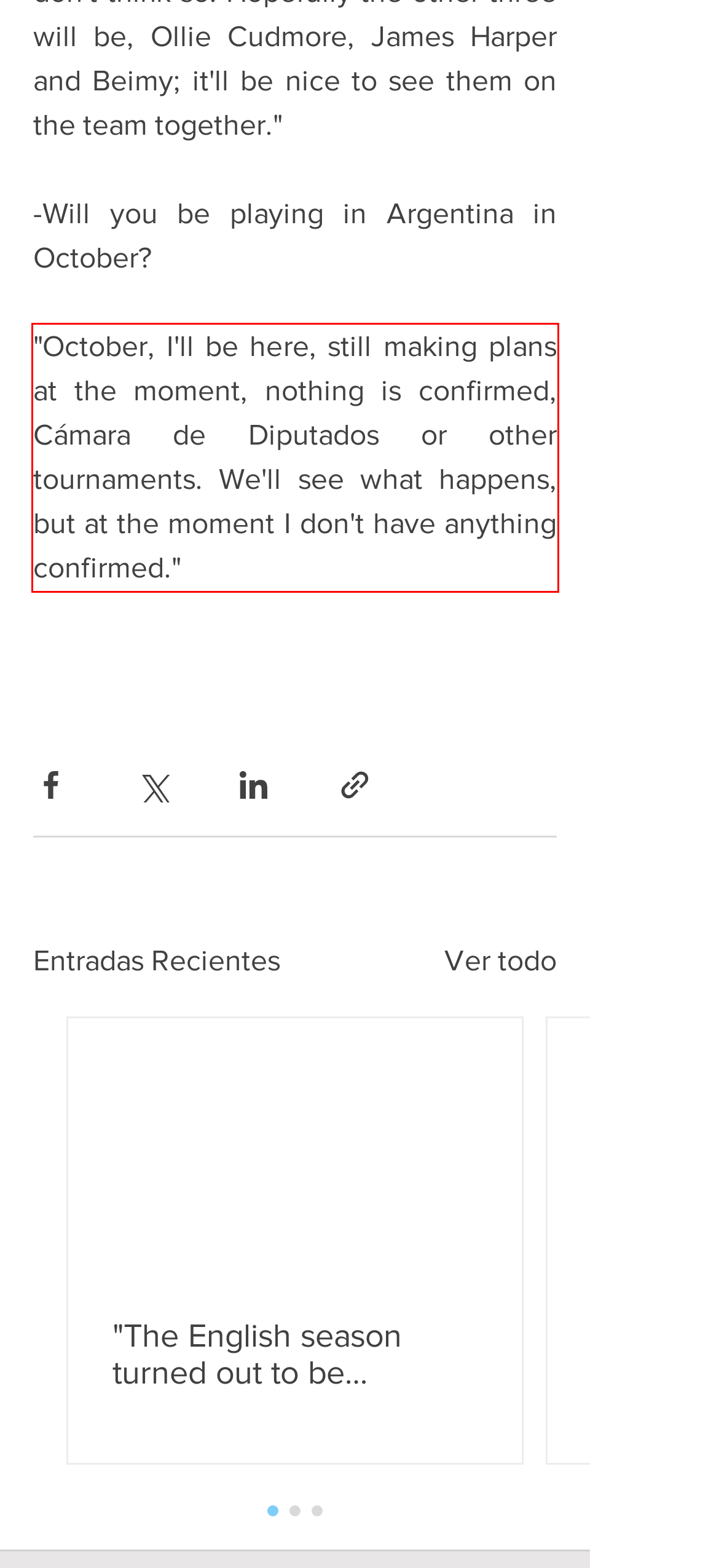Analyze the webpage screenshot and use OCR to recognize the text content in the red bounding box.

"October, I'll be here, still making plans at the moment, nothing is confirmed, Cámara de Diputados or other tournaments. We'll see what happens, but at the moment I don't have anything confirmed."